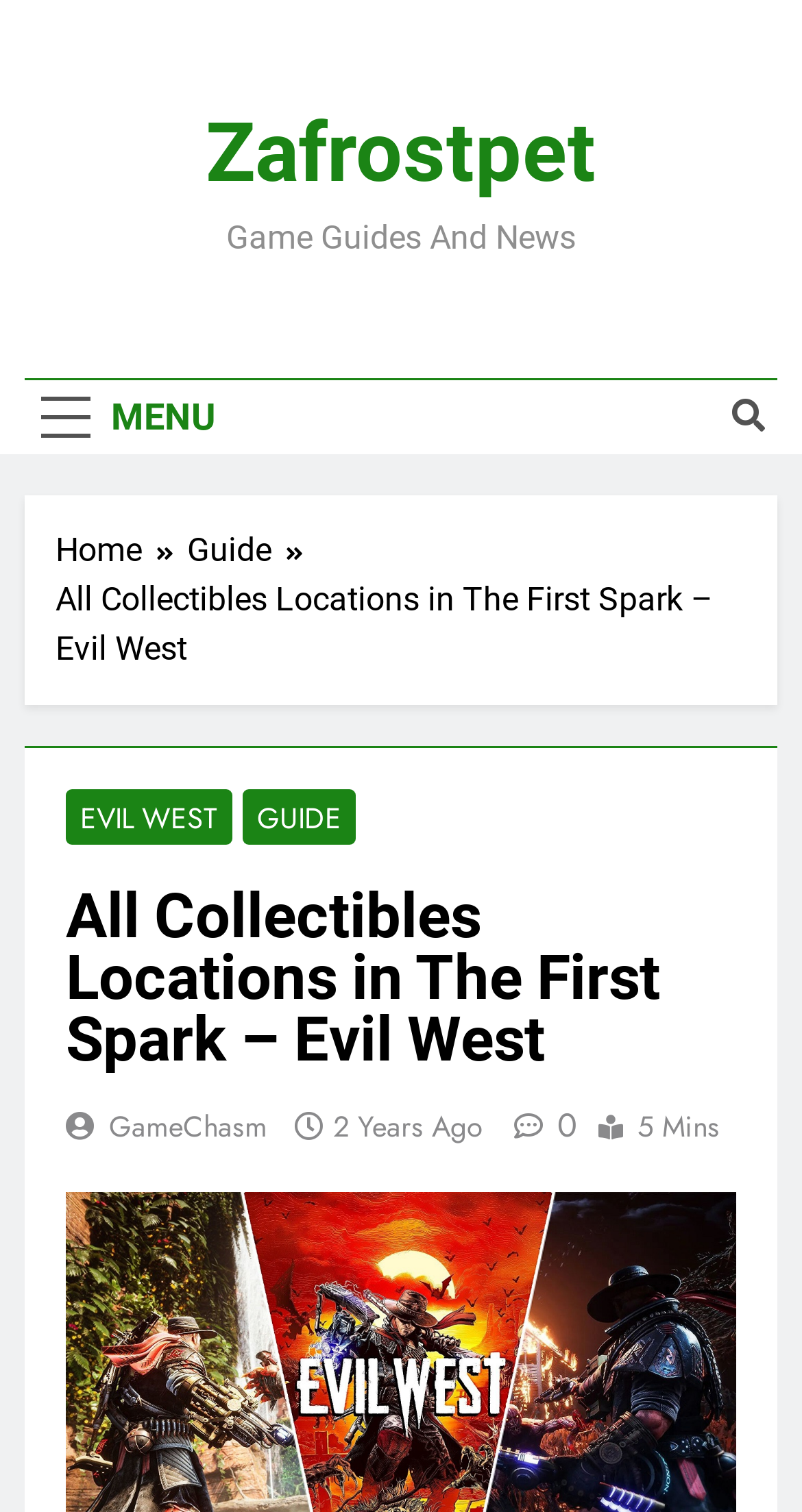Given the element description, predict the bounding box coordinates in the format (top-left x, top-left y, bottom-right x, bottom-right y). Make sure all values are between 0 and 1. Here is the element description: Evil West

[0.082, 0.522, 0.29, 0.559]